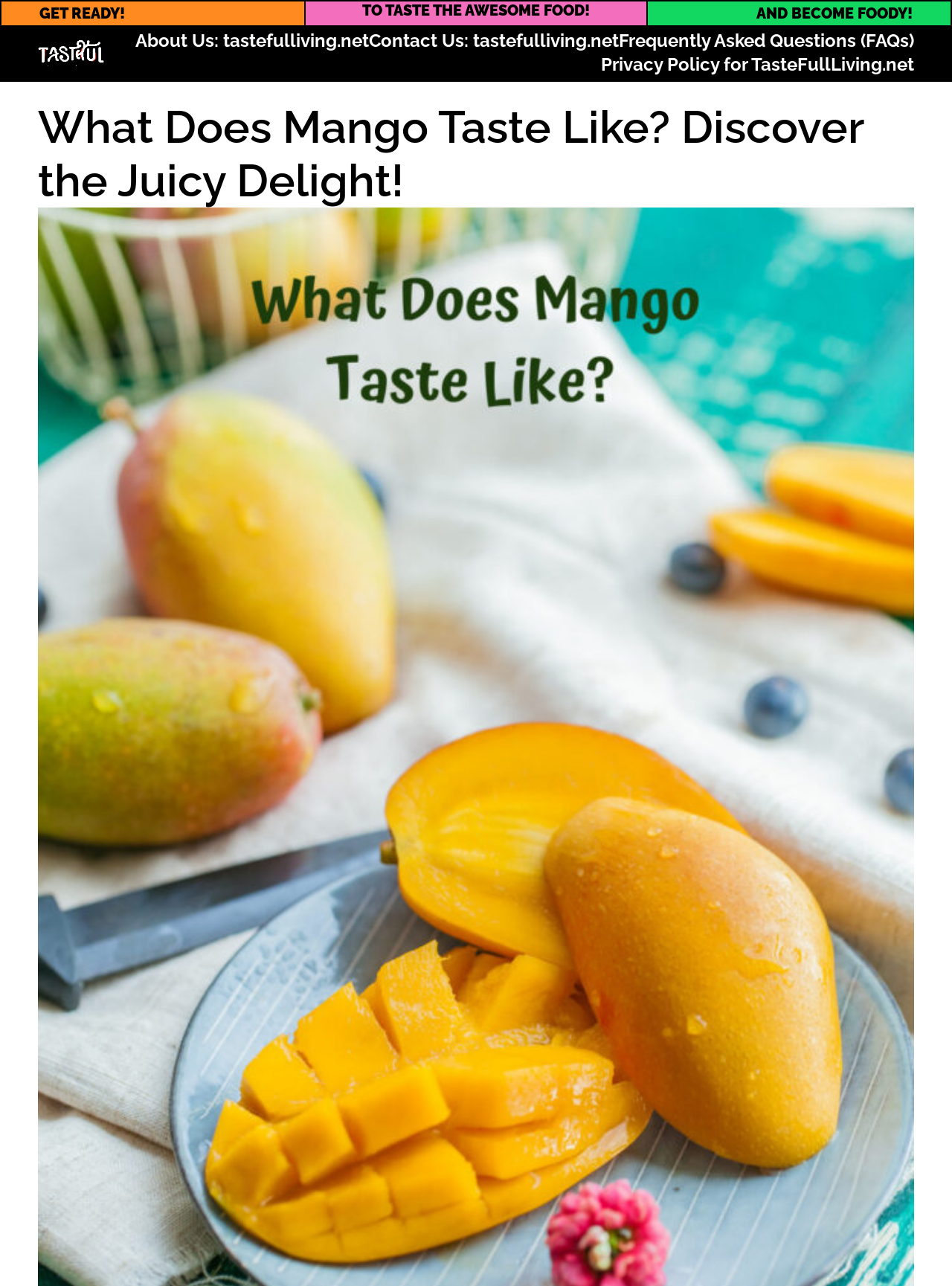Use a single word or phrase to answer the question:
How many links are in the navigation section?

4